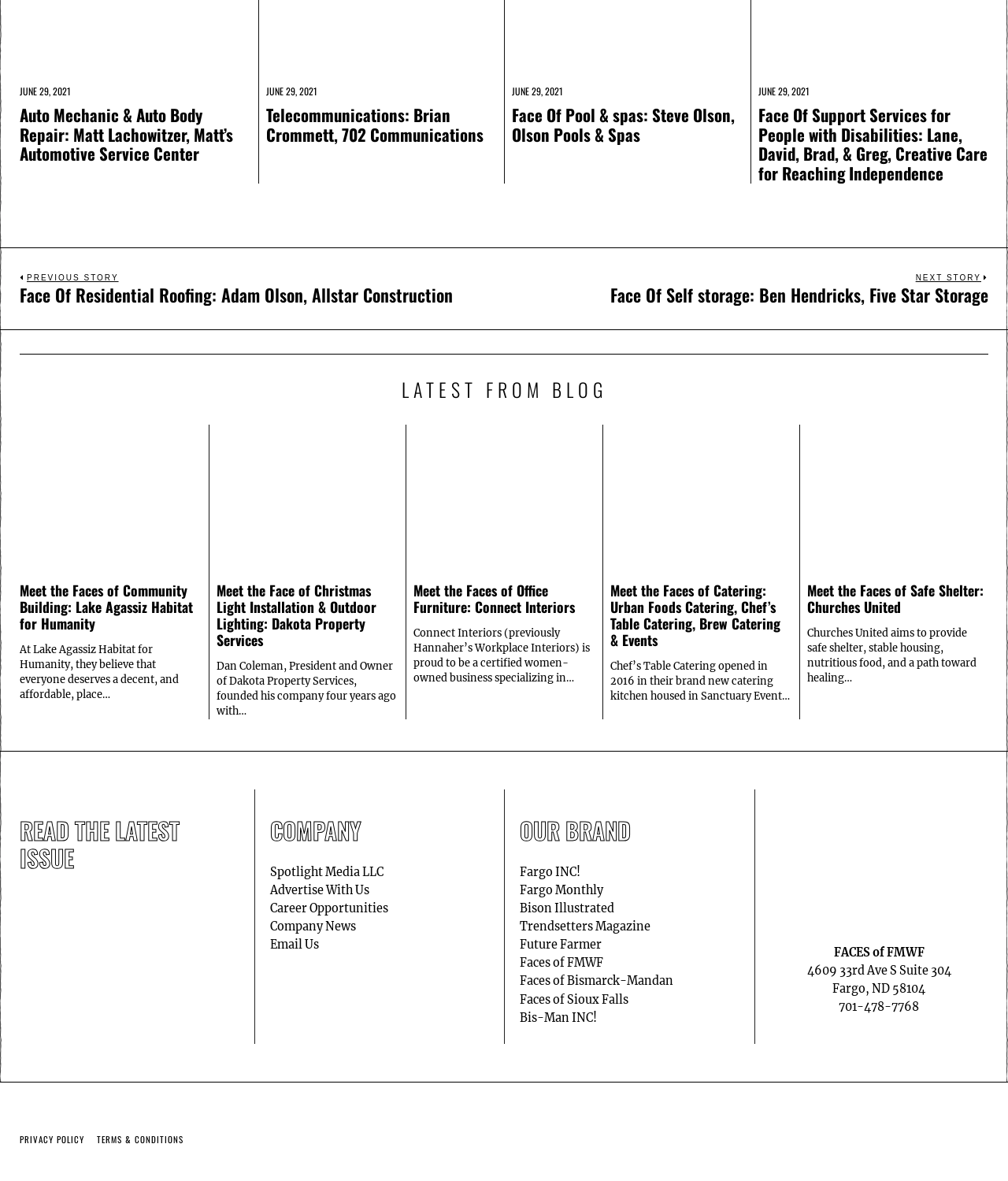What is the topic of the article with the heading 'Meet the Faces of Community Building'?
Answer the question with a single word or phrase, referring to the image.

Lake Agassiz Habitat for Humanity